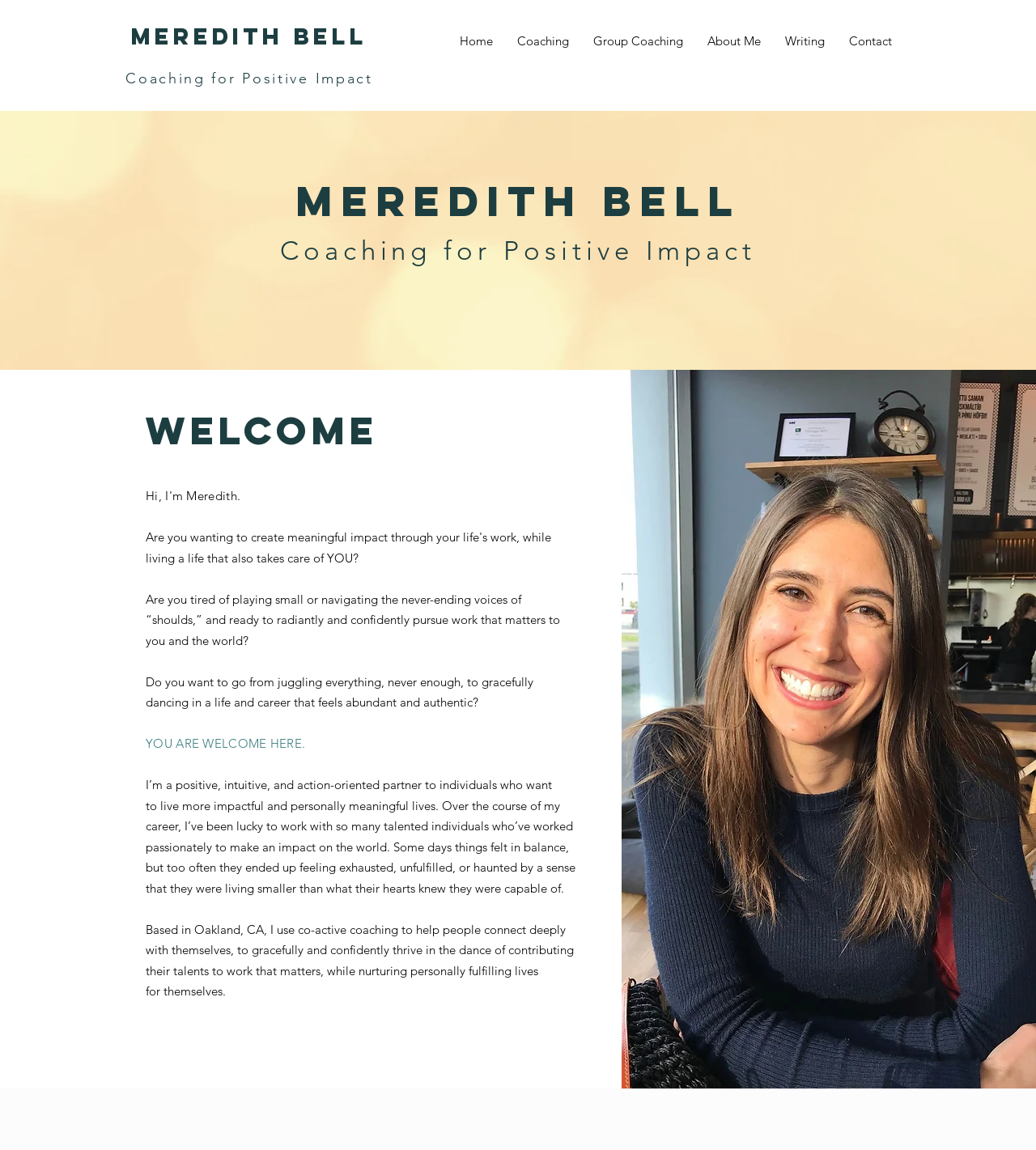Determine the bounding box coordinates of the clickable element to achieve the following action: 'Click on 'Booking.com''. Provide the coordinates as four float values between 0 and 1, formatted as [left, top, right, bottom].

None